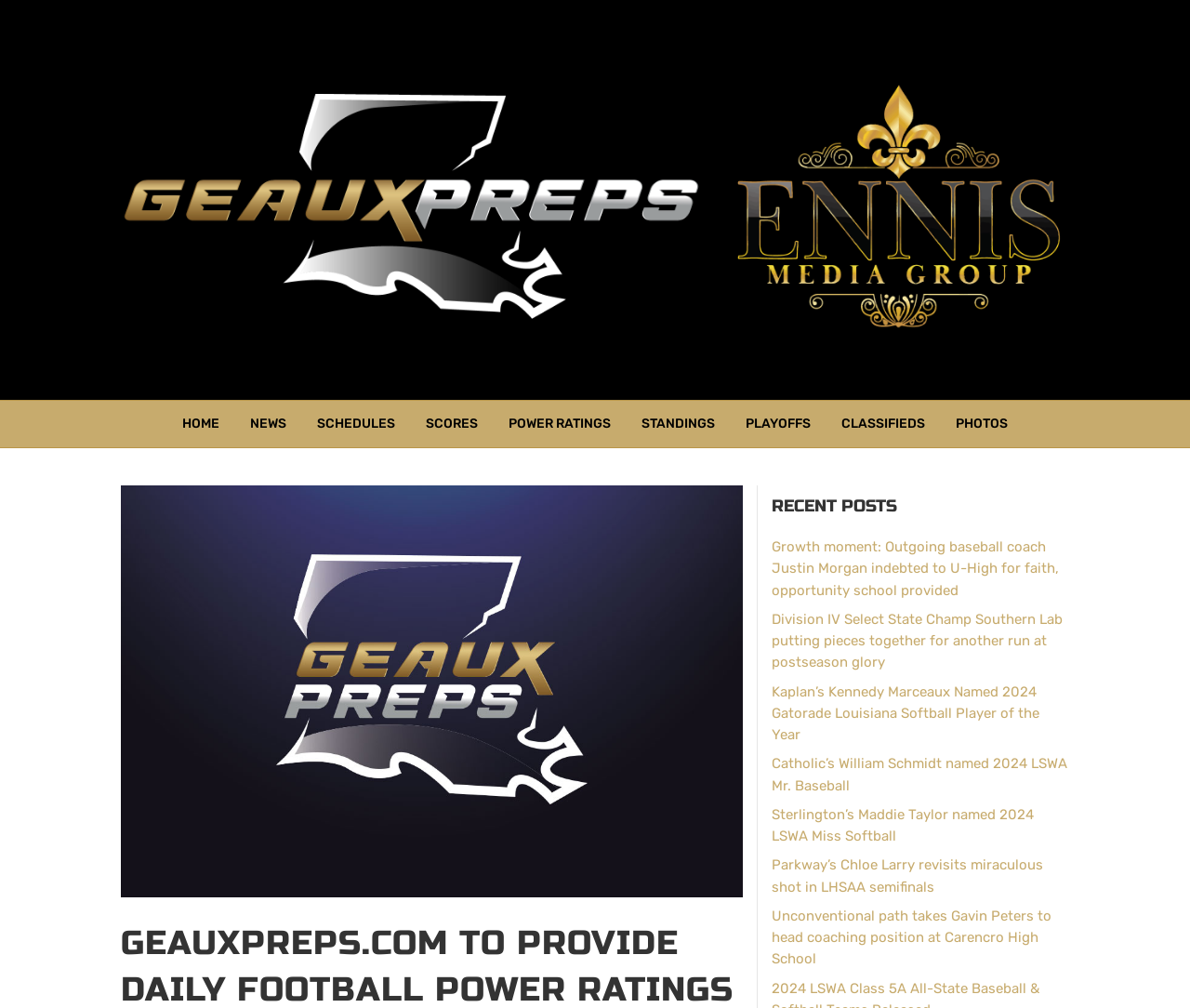Elaborate on the different components and information displayed on the webpage.

The webpage is about GeauxPreps.com, a website focused on high school football in Louisiana. At the top left, there is a logo of GeauxPreps, an image with the same name. Next to the logo, there is a link to the website's homepage, labeled "GeauxPreps". 

Below the logo, there is a navigation menu with several links, including "HOME", "NEWS", "SCHEDULES", "SCORES", "POWER RATINGS", "STANDINGS", "PLAYOFFS", "CLASSIFIEDS", and "PHOTOS". These links are arranged horizontally across the top of the page.

Under the navigation menu, there is a section labeled "RECENT POSTS". This section contains six links to news articles, each with a brief title describing the content. The articles are arranged vertically, with the most recent one at the top. The titles of the articles include "Growth moment: Outgoing baseball coach Justin Morgan indebted to U-High for faith, opportunity school provided", "Division IV Select State Champ Southern Lab putting pieces together for another run at postseason glory", and others.